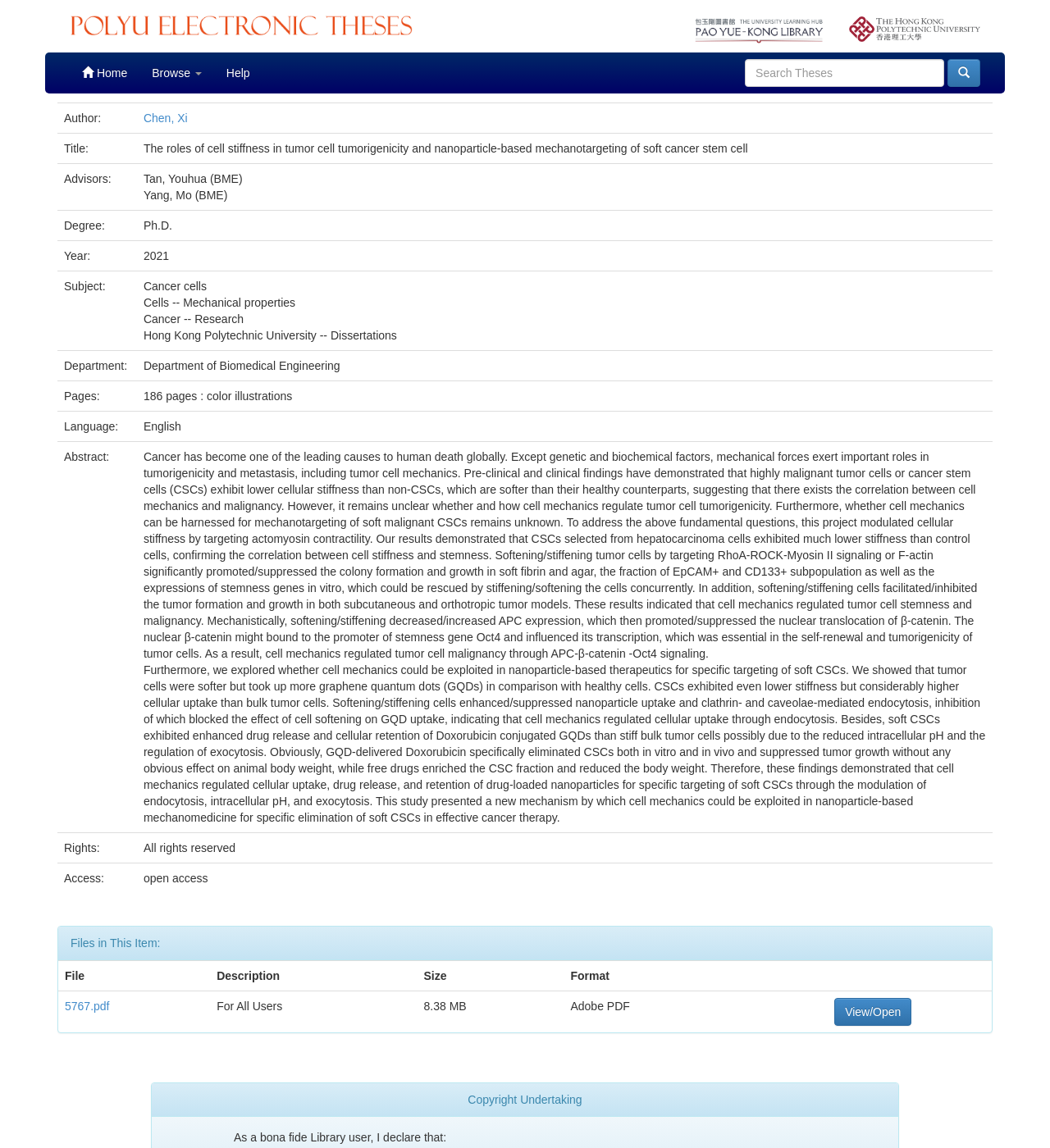How many rows are in the table section?
Using the image, give a concise answer in the form of a single word or short phrase.

9